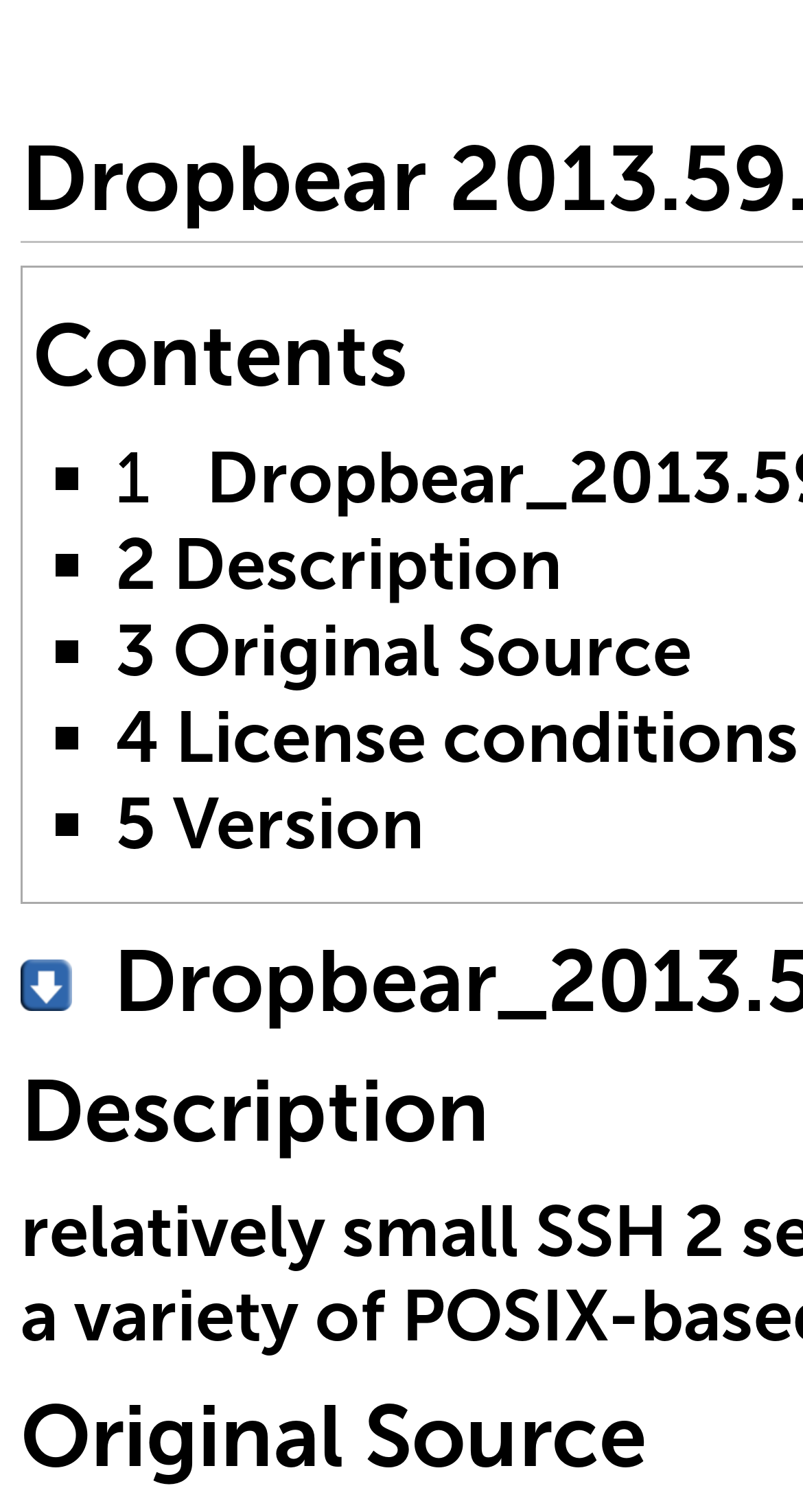Answer the following query with a single word or phrase:
What is the first item in the list?

2 Description